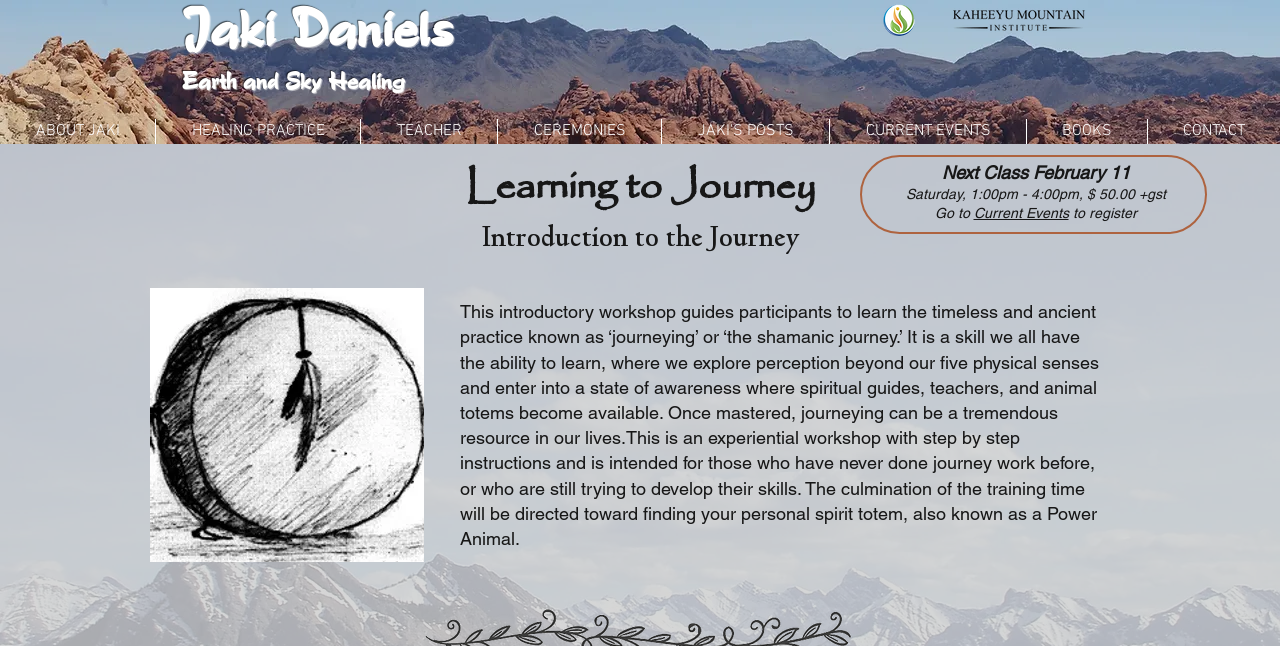What is the purpose of the introductory workshop?
Provide a detailed and well-explained answer to the question.

The purpose of the introductory workshop can be inferred from the description of the workshop which explains that it guides participants to learn the practice of journeying and also helps them to find their personal spirit totem.